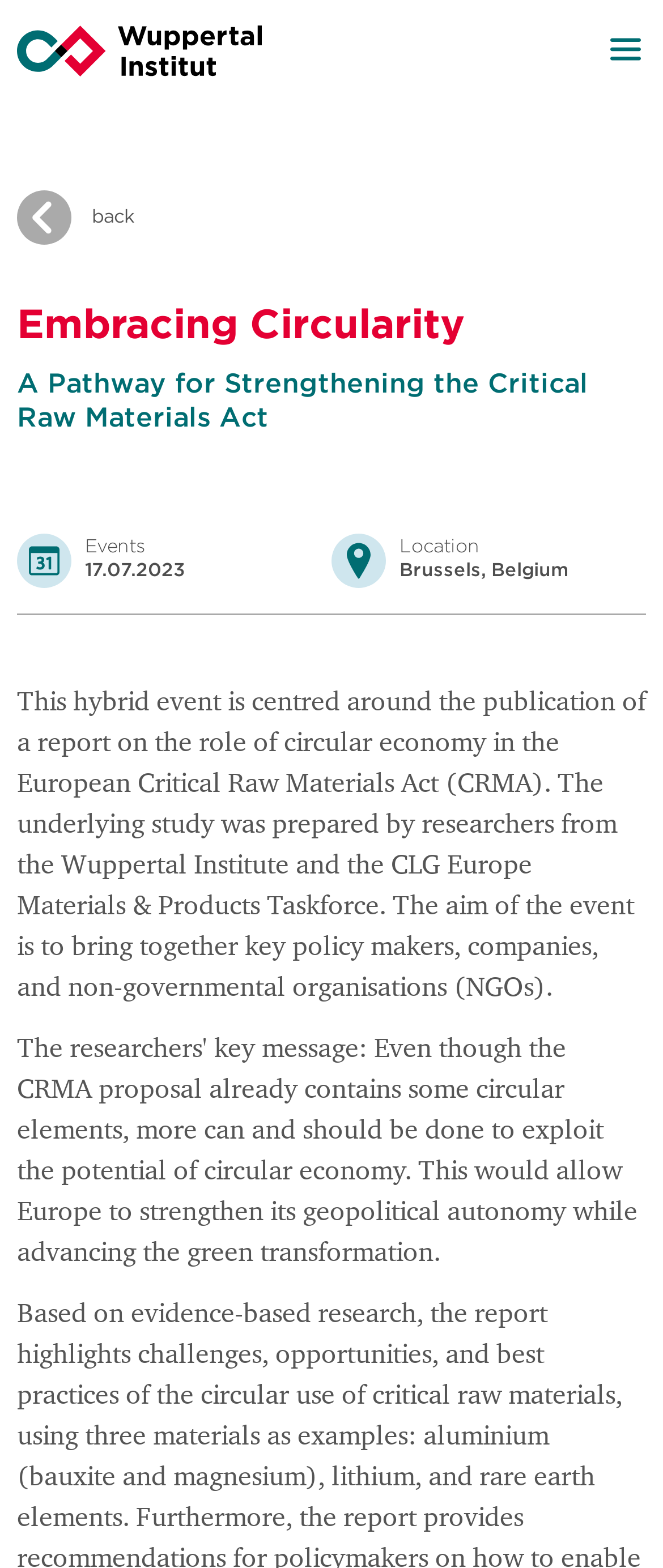Is there a link at the top of the page?
Look at the image and respond with a single word or a short phrase.

Yes